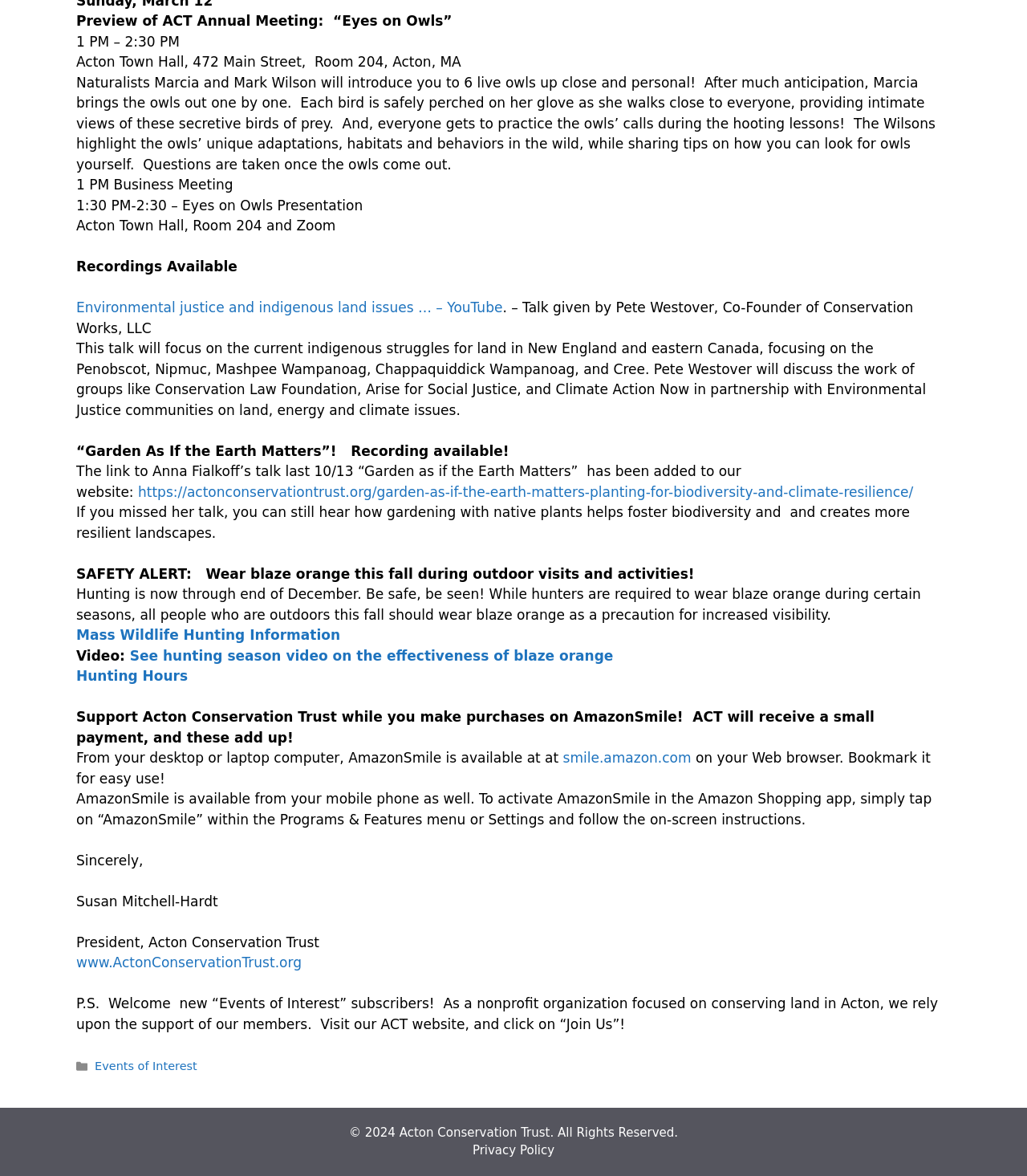Using the details from the image, please elaborate on the following question: What is the topic of the 'Eyes on Owls' presentation?

The topic of the 'Eyes on Owls' presentation is owls, as indicated by the text 'Naturalists Marcia and Mark Wilson will introduce you to 6 live owls up close and personal!' which describes the content of the presentation.